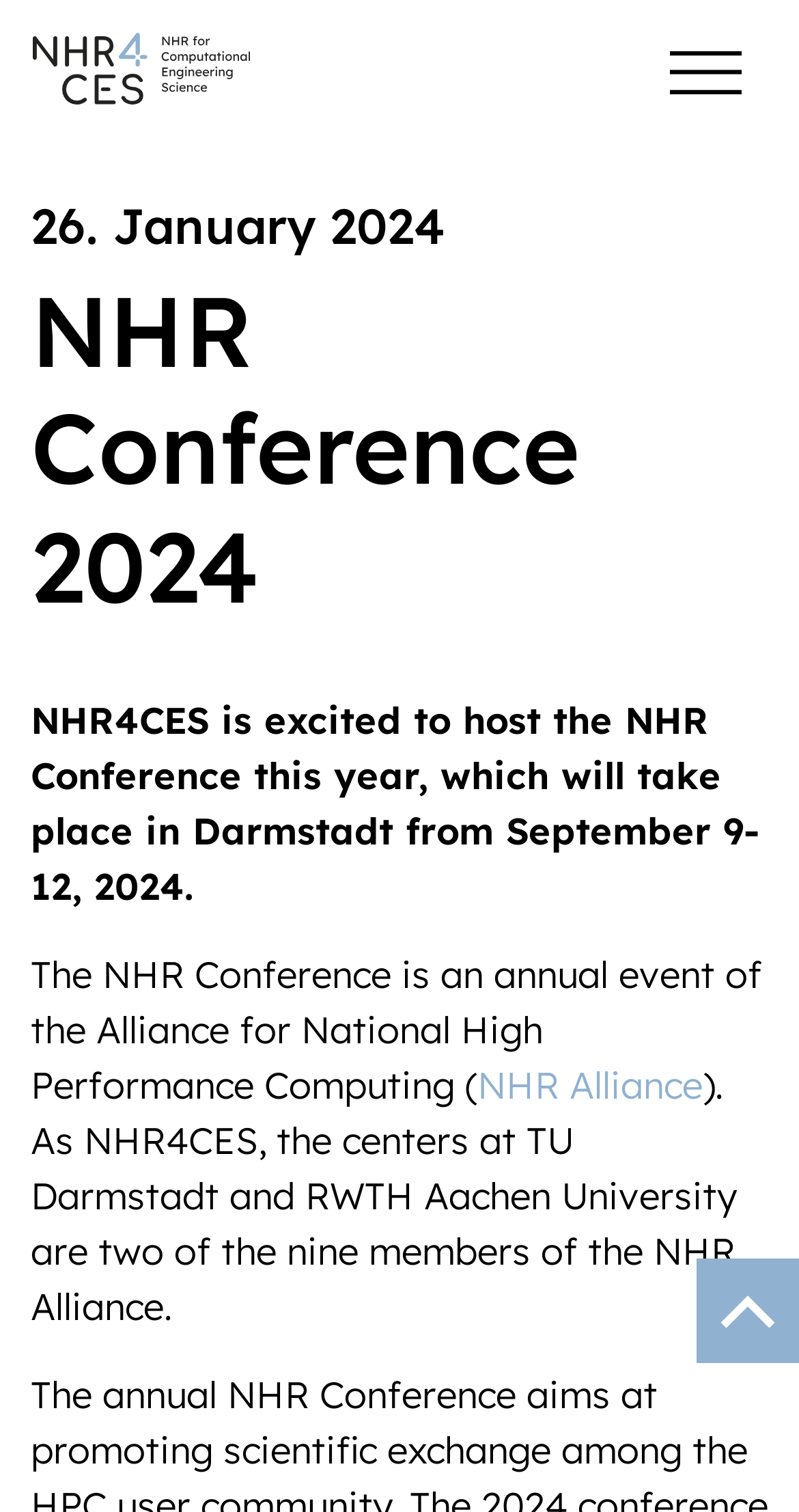What is the location of the NHR Conference 2024?
Ensure your answer is thorough and detailed.

I found the answer by looking at the StaticText element with the text 'NHR4CES is excited to host the NHR Conference this year, which will take place in Darmstadt from September 9-12, 2024.'